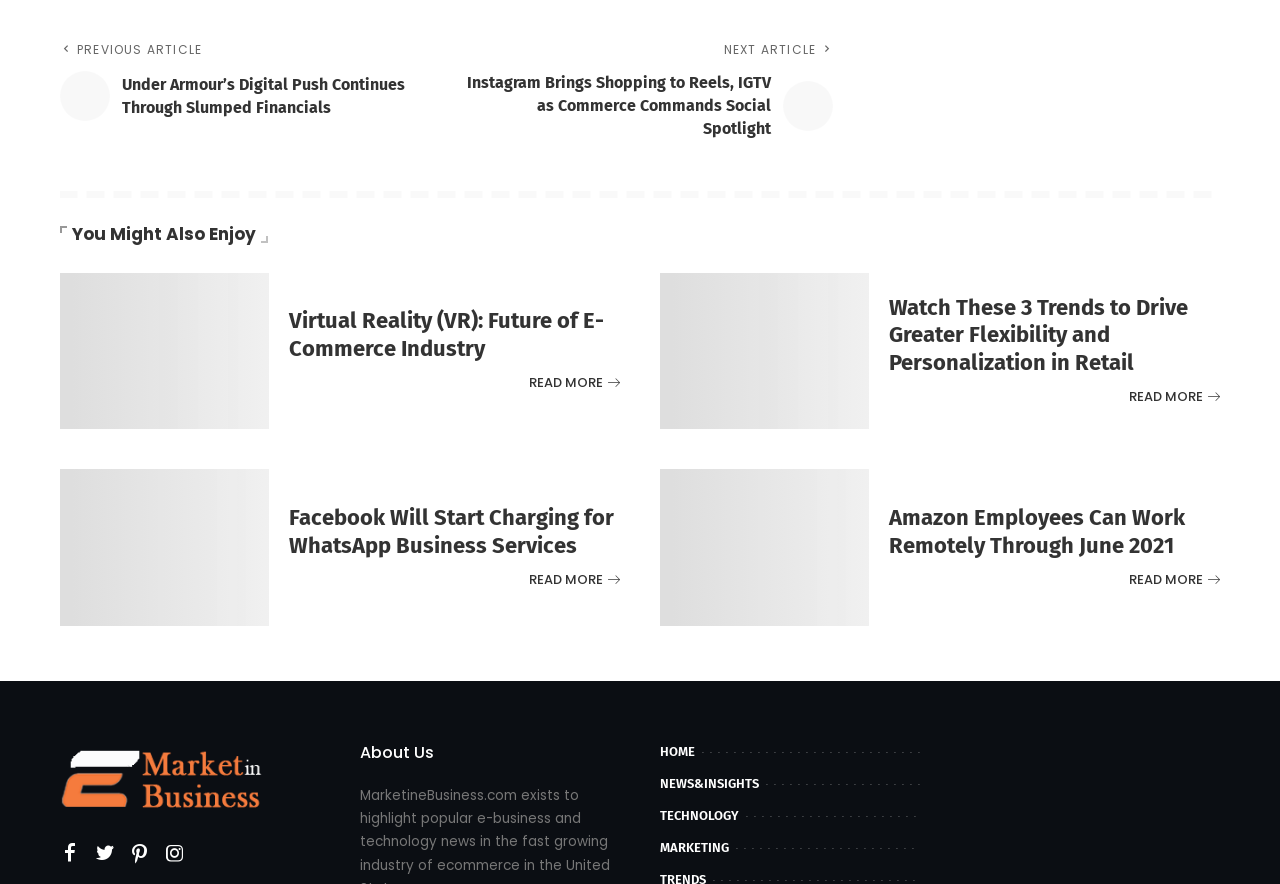What is the navigation menu item to the right of 'HOME'?
Look at the image and respond to the question as thoroughly as possible.

I examined the navigation menu at the bottom of the webpage and found the item to the right of 'HOME' is 'NEWS&INSIGHTS', which is a link.